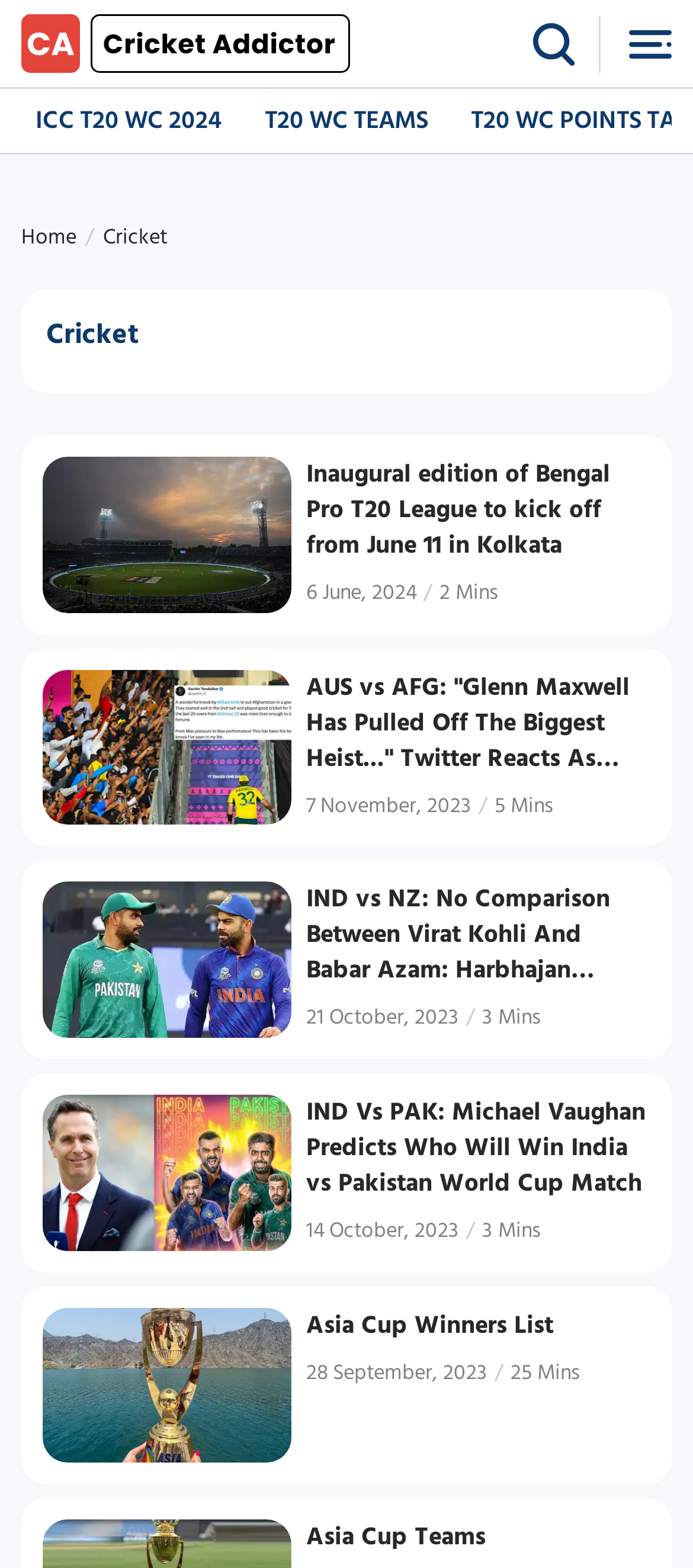What is the name of the cricket tournament mentioned?
Please ensure your answer is as detailed and informative as possible.

I found the answer by looking at the links on the webpage, specifically the one that says 'ICC T20 WC 2024' which is likely a cricket tournament.